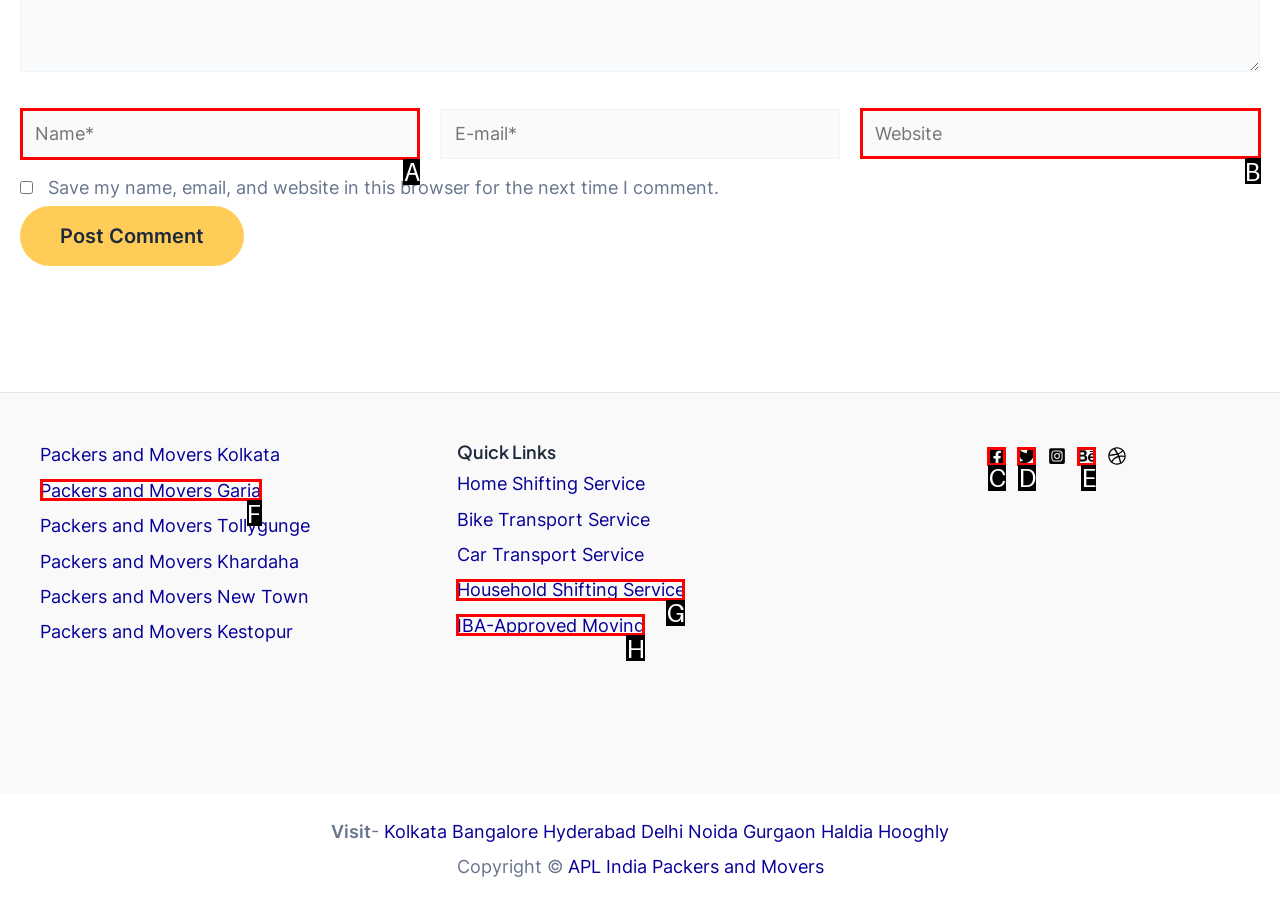Which HTML element should be clicked to complete the task: Enter your name? Answer with the letter of the corresponding option.

A